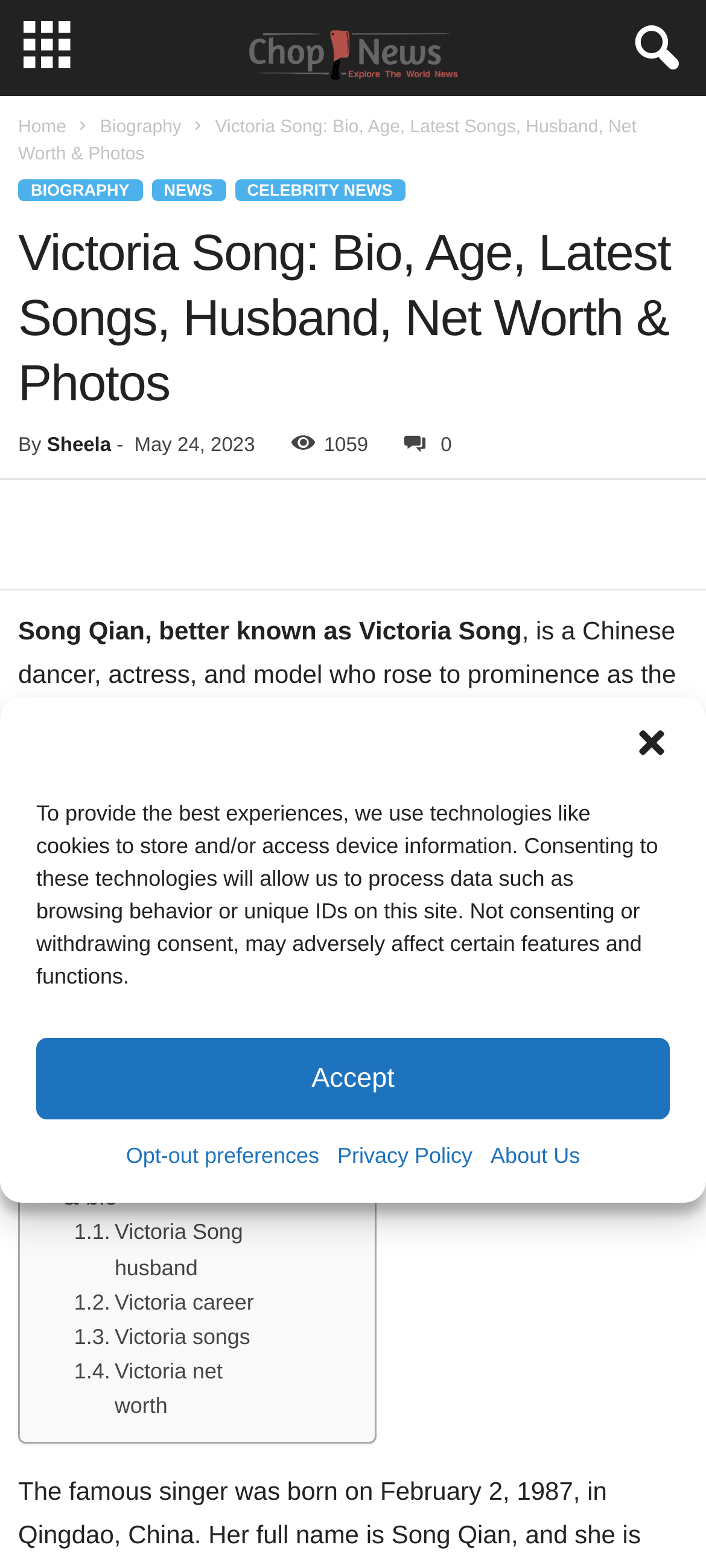Locate the bounding box coordinates of the region to be clicked to comply with the following instruction: "Click on Home". The coordinates must be four float numbers between 0 and 1, in the form [left, top, right, bottom].

[0.026, 0.075, 0.094, 0.088]